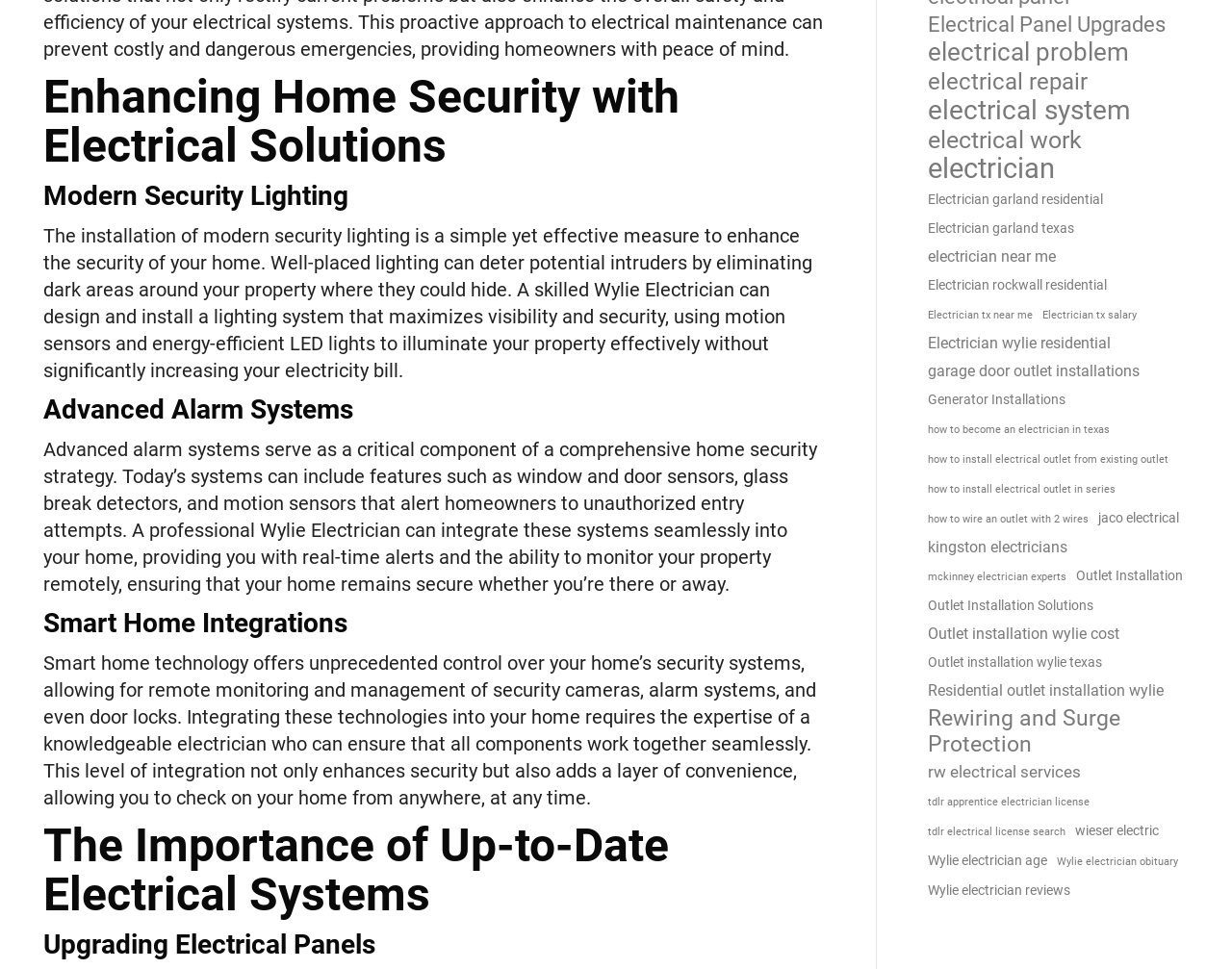What is the main topic of this webpage?
Refer to the image and provide a thorough answer to the question.

Based on the headings and text content of the webpage, it appears that the main topic is enhancing home security with electrical solutions, including security lighting, alarm systems, and smart home integrations.